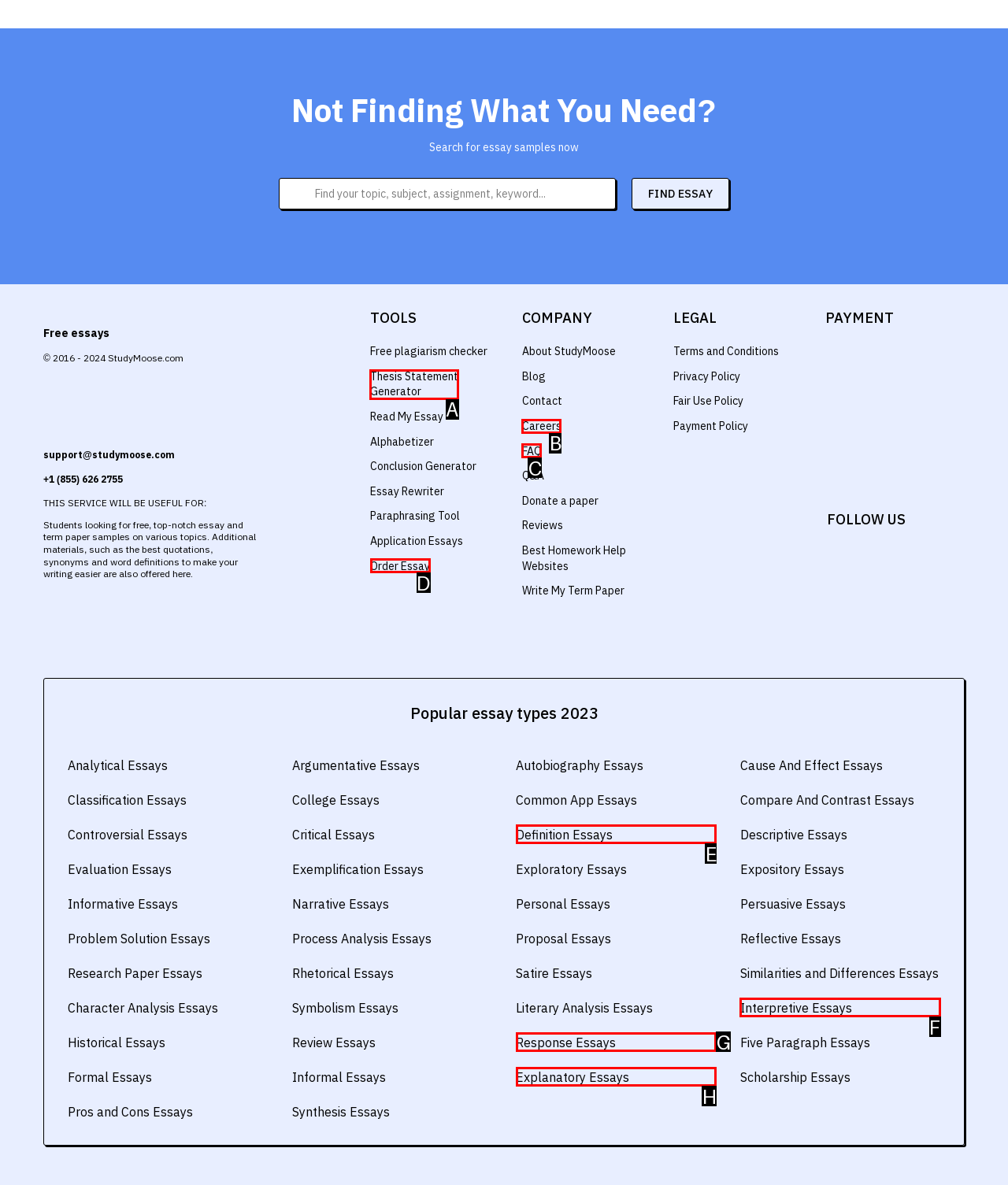Select the letter of the UI element that matches this task: Use the thesis statement generator
Provide the answer as the letter of the correct choice.

A